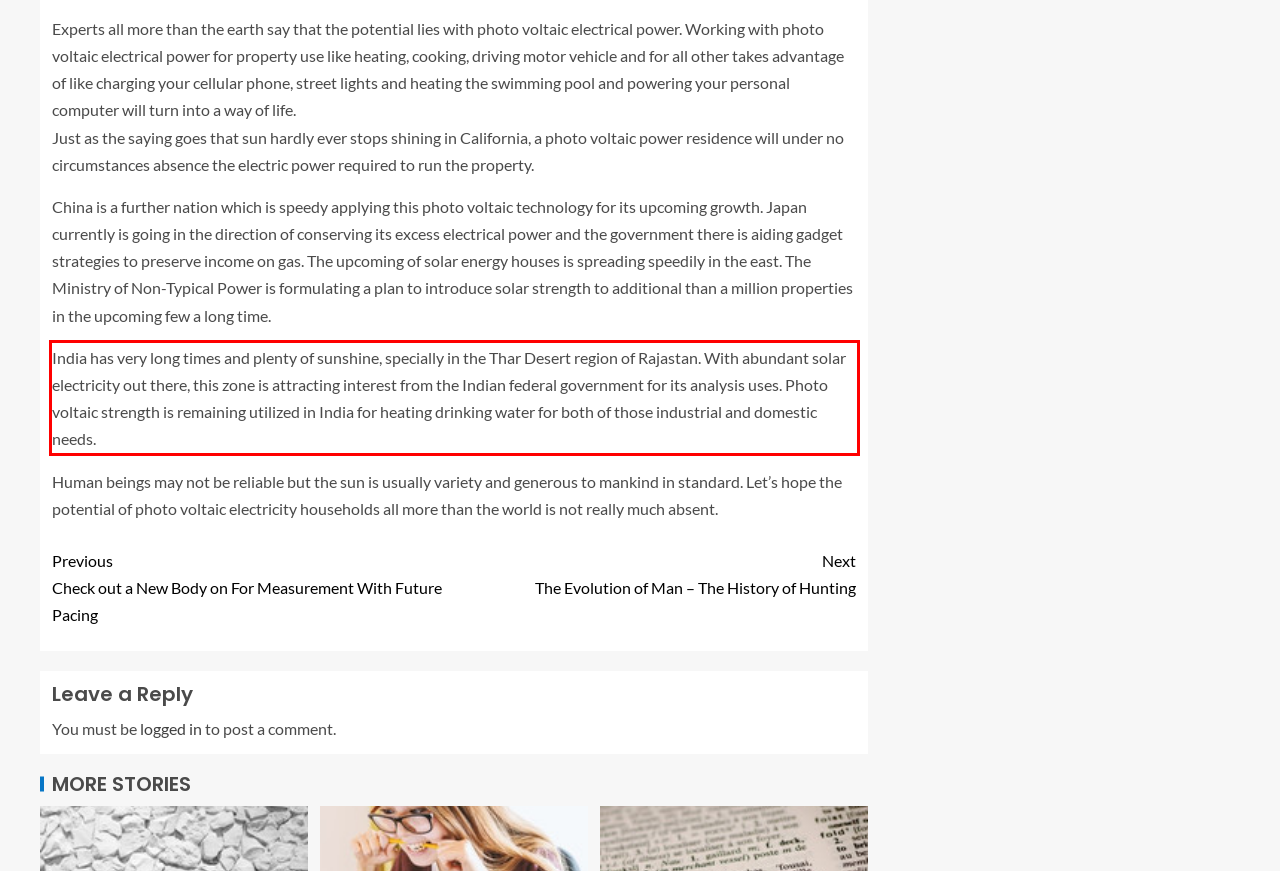Using the provided webpage screenshot, identify and read the text within the red rectangle bounding box.

India has very long times and plenty of sunshine, specially in the Thar Desert region of Rajastan. With abundant solar electricity out there, this zone is attracting interest from the Indian federal government for its analysis uses. Photo voltaic strength is remaining utilized in India for heating drinking water for both of those industrial and domestic needs.